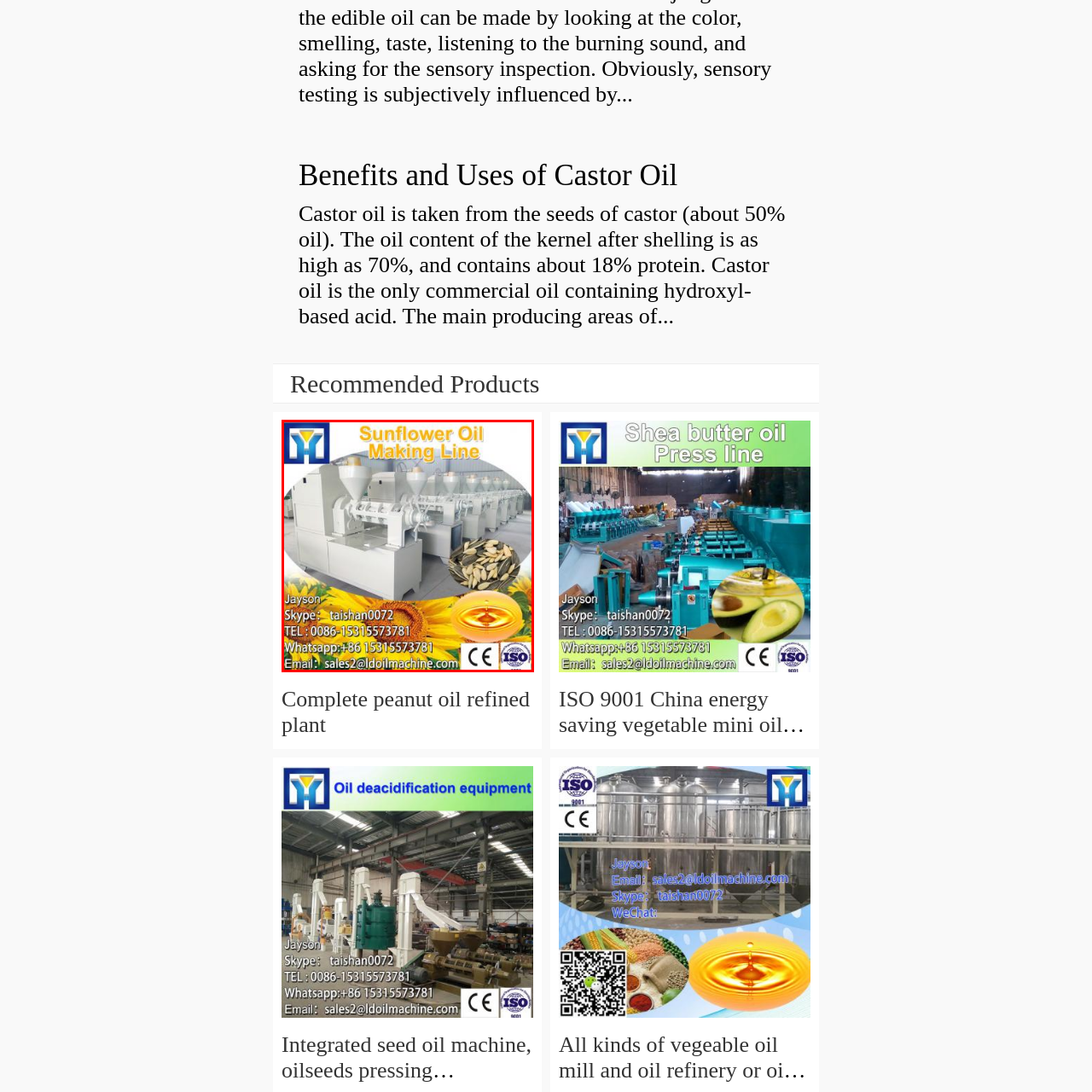Concentrate on the image marked by the red box, What certifications do the products meet?
 Your answer should be a single word or phrase.

ISO and CE